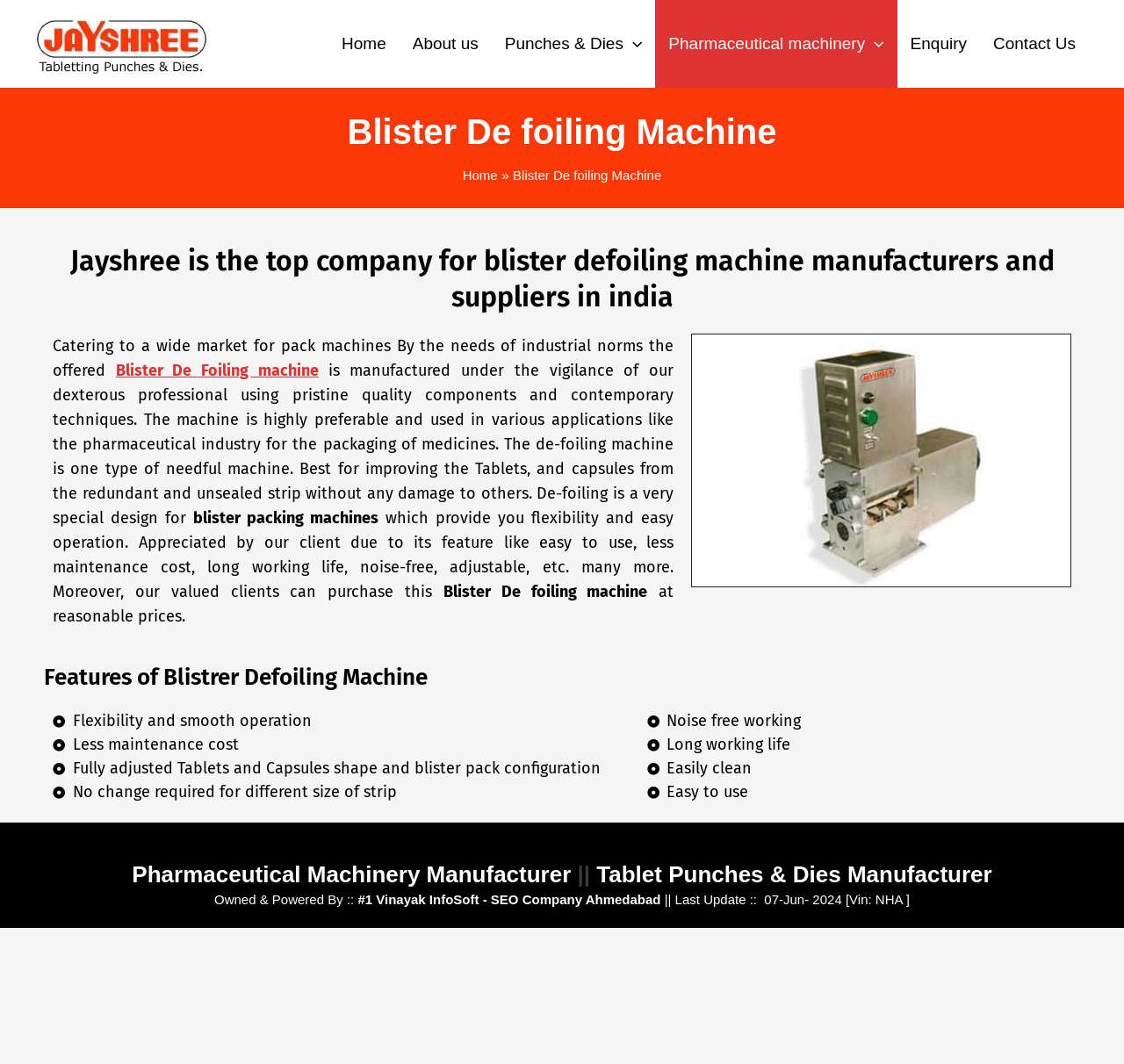Using the provided element description "Blister De Foiling machine", determine the bounding box coordinates of the UI element.

[0.103, 0.339, 0.284, 0.357]